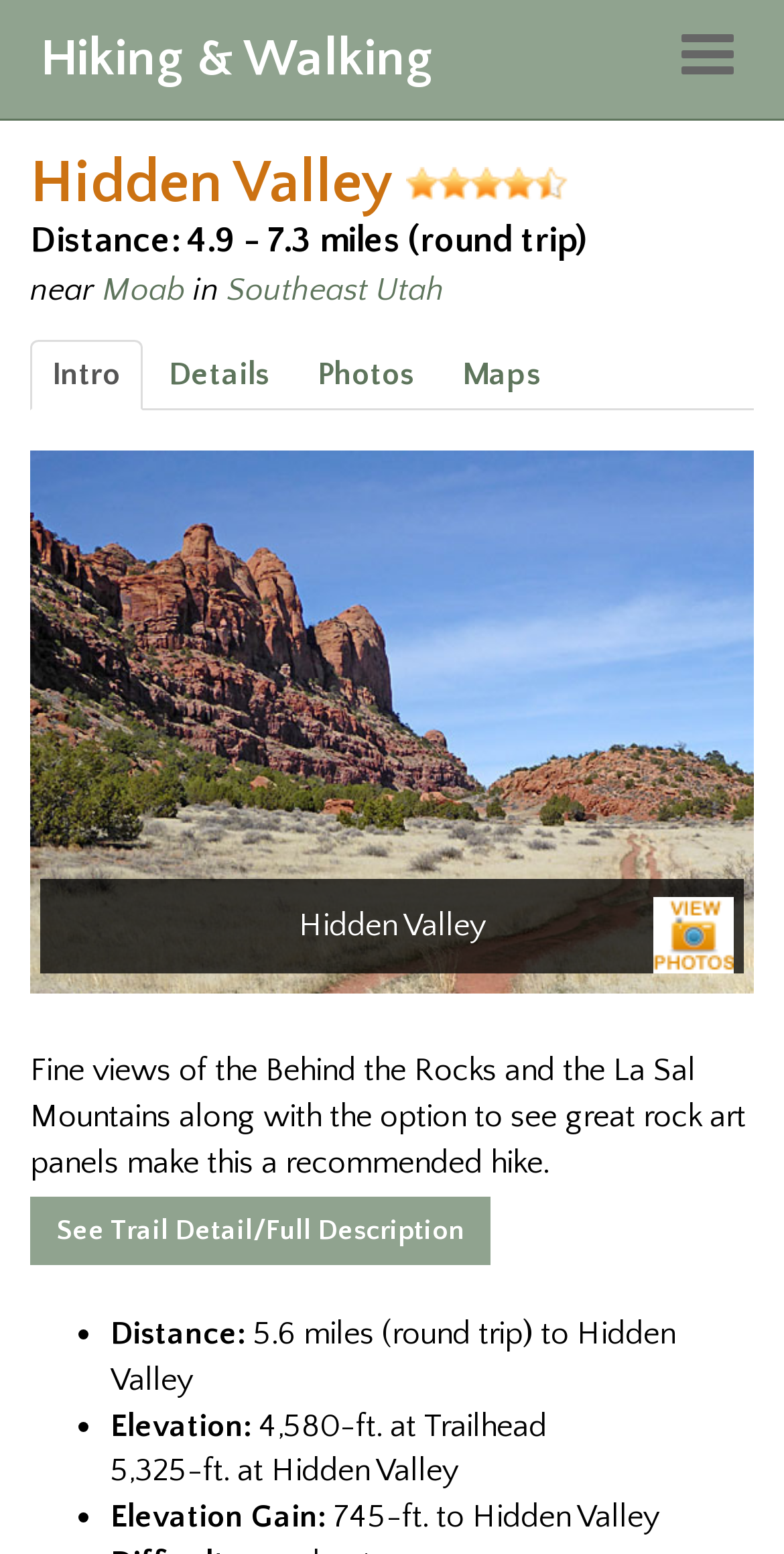Answer in one word or a short phrase: 
What is the elevation at the trailhead?

4,580-ft.